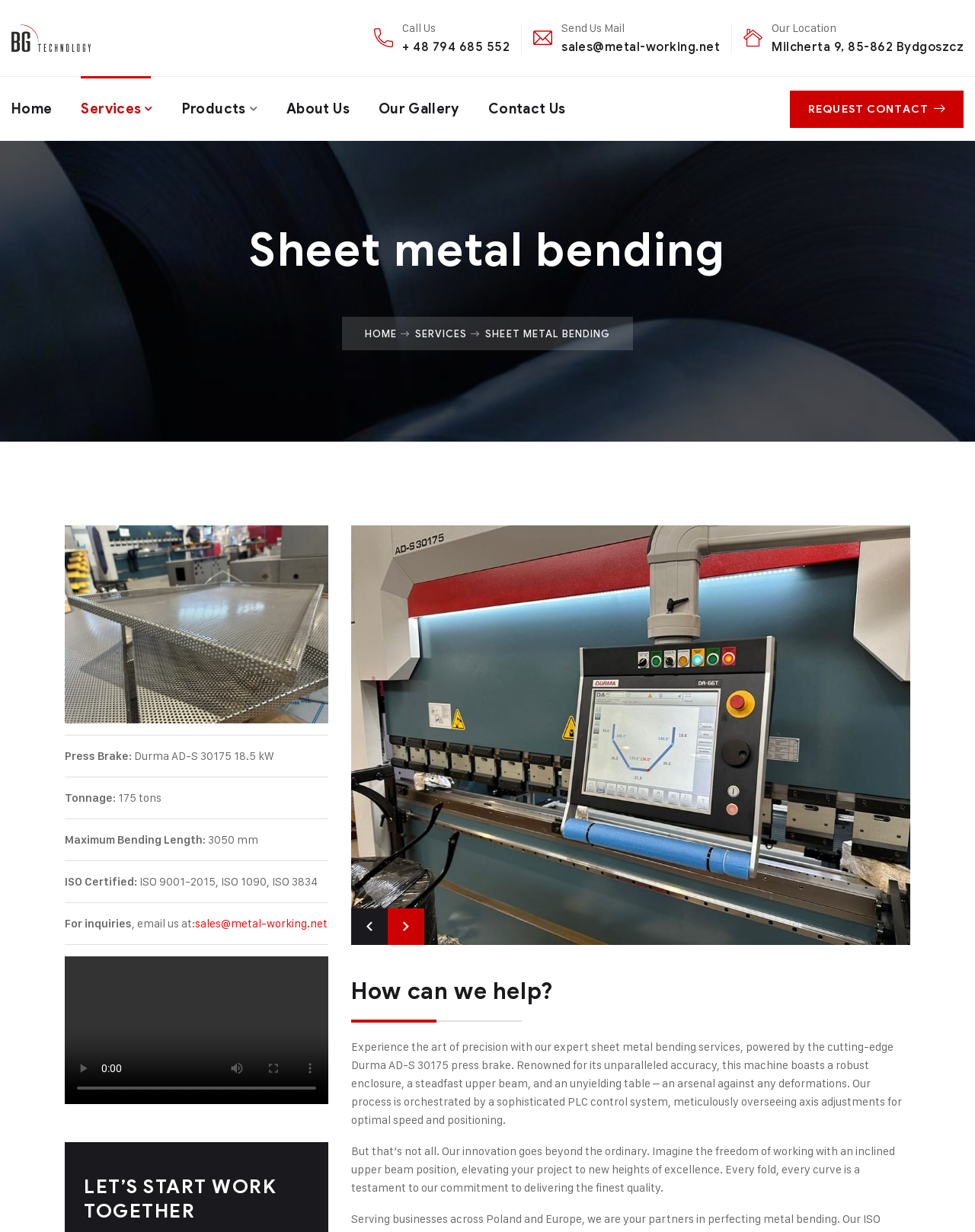What is the tonnage of the press brake?
Based on the image, give a one-word or short phrase answer.

175 tons